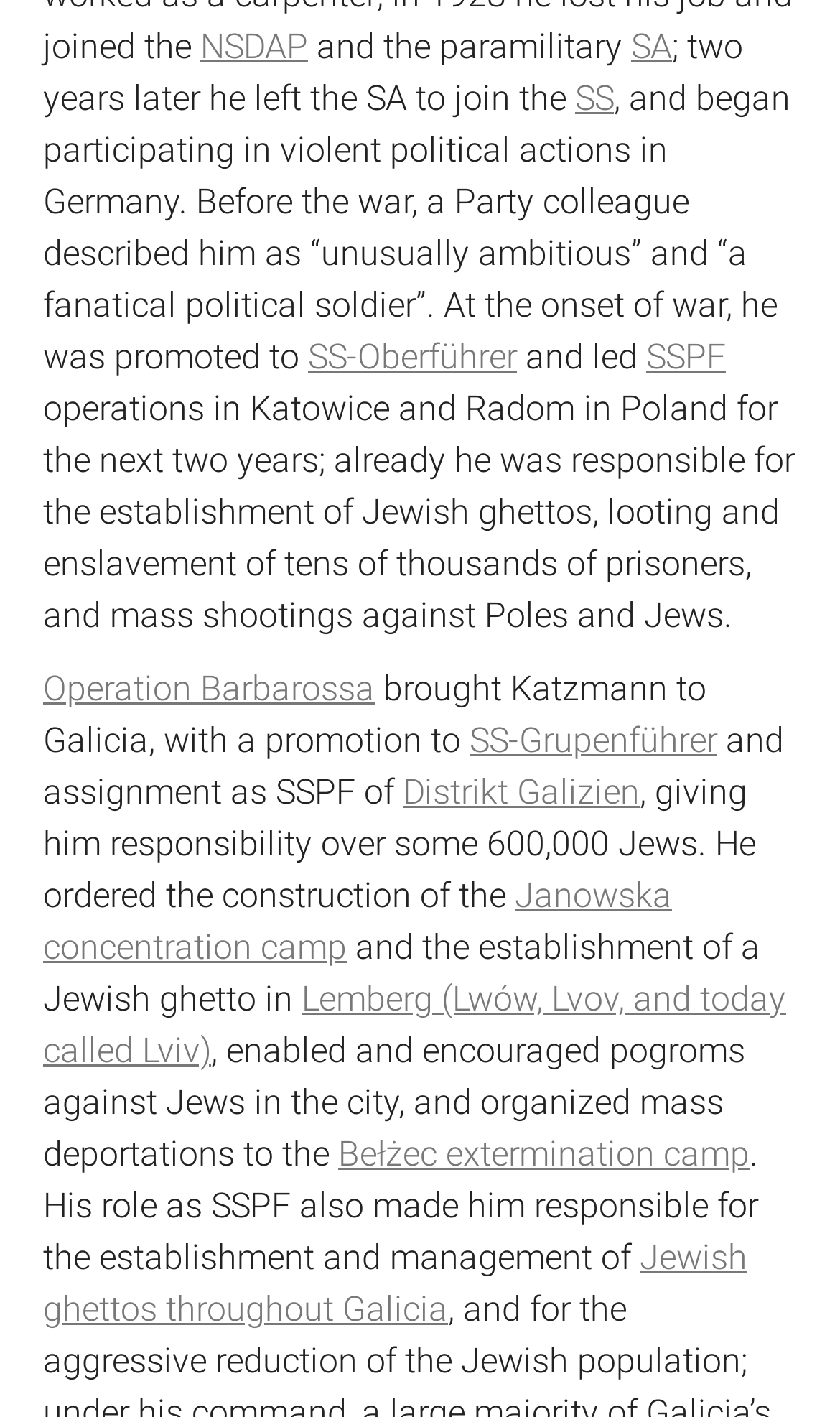Based on the provided description, "Distrikt Galizien", find the bounding box of the corresponding UI element in the screenshot.

[0.479, 0.545, 0.762, 0.574]